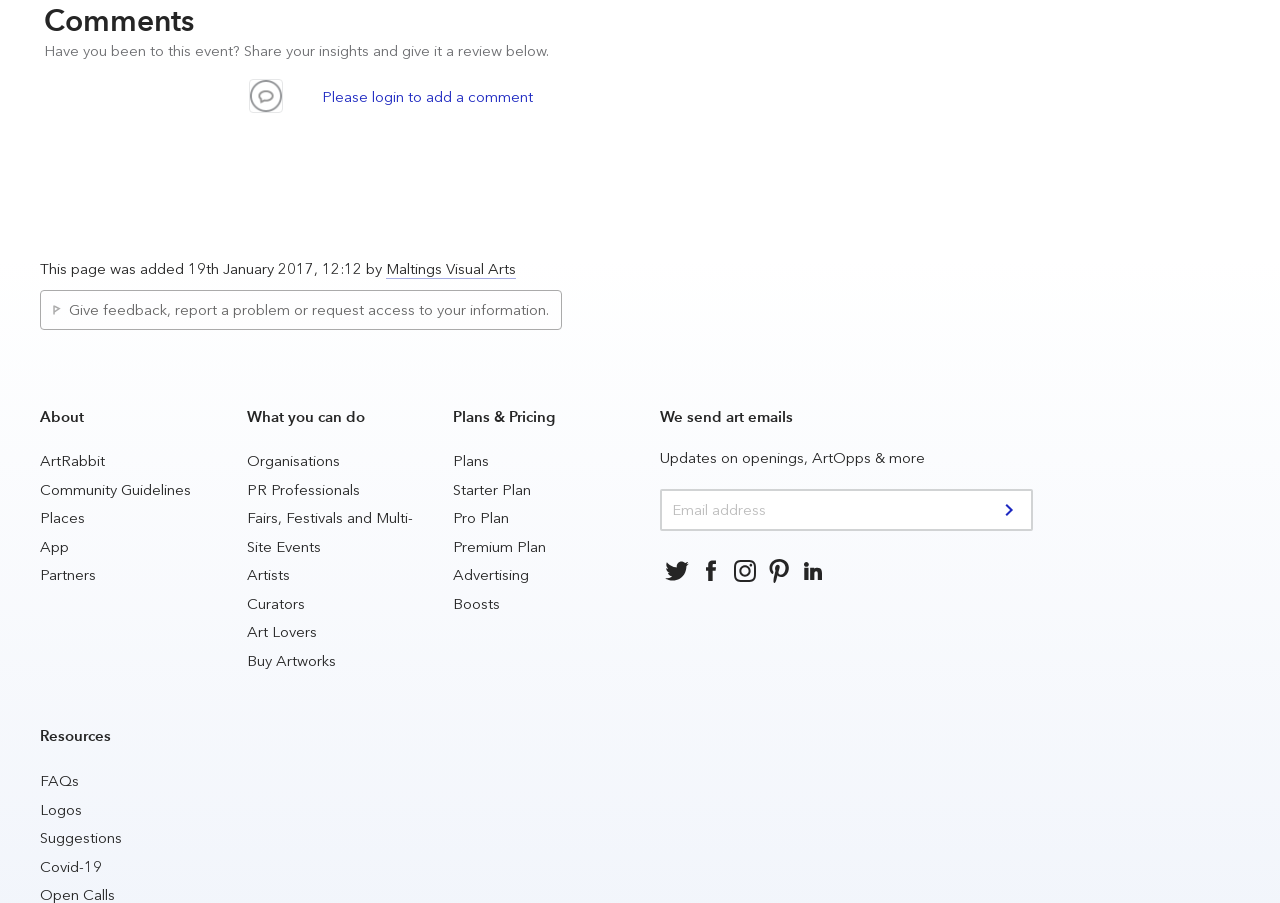Determine the bounding box coordinates of the section to be clicked to follow the instruction: "Visit ArtRabbit". The coordinates should be given as four float numbers between 0 and 1, formatted as [left, top, right, bottom].

[0.031, 0.501, 0.082, 0.521]